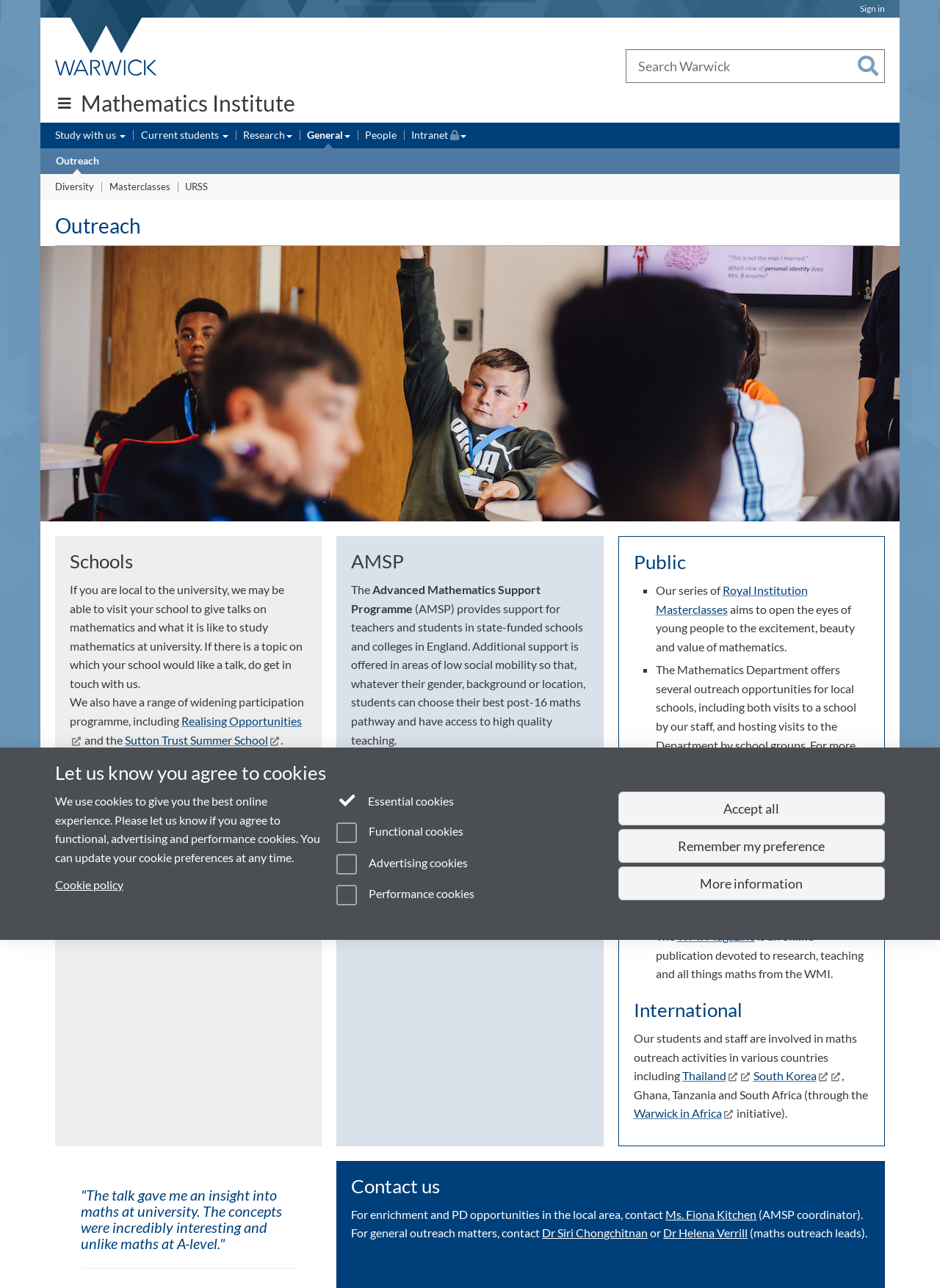Using details from the image, please answer the following question comprehensively:
What is the purpose of the AMSP programme?

The purpose of the AMSP programme can be found in the paragraph of text that describes the programme, stating that it provides support for teachers and students in state-funded schools and colleges in England, with additional support in areas of low social mobility.